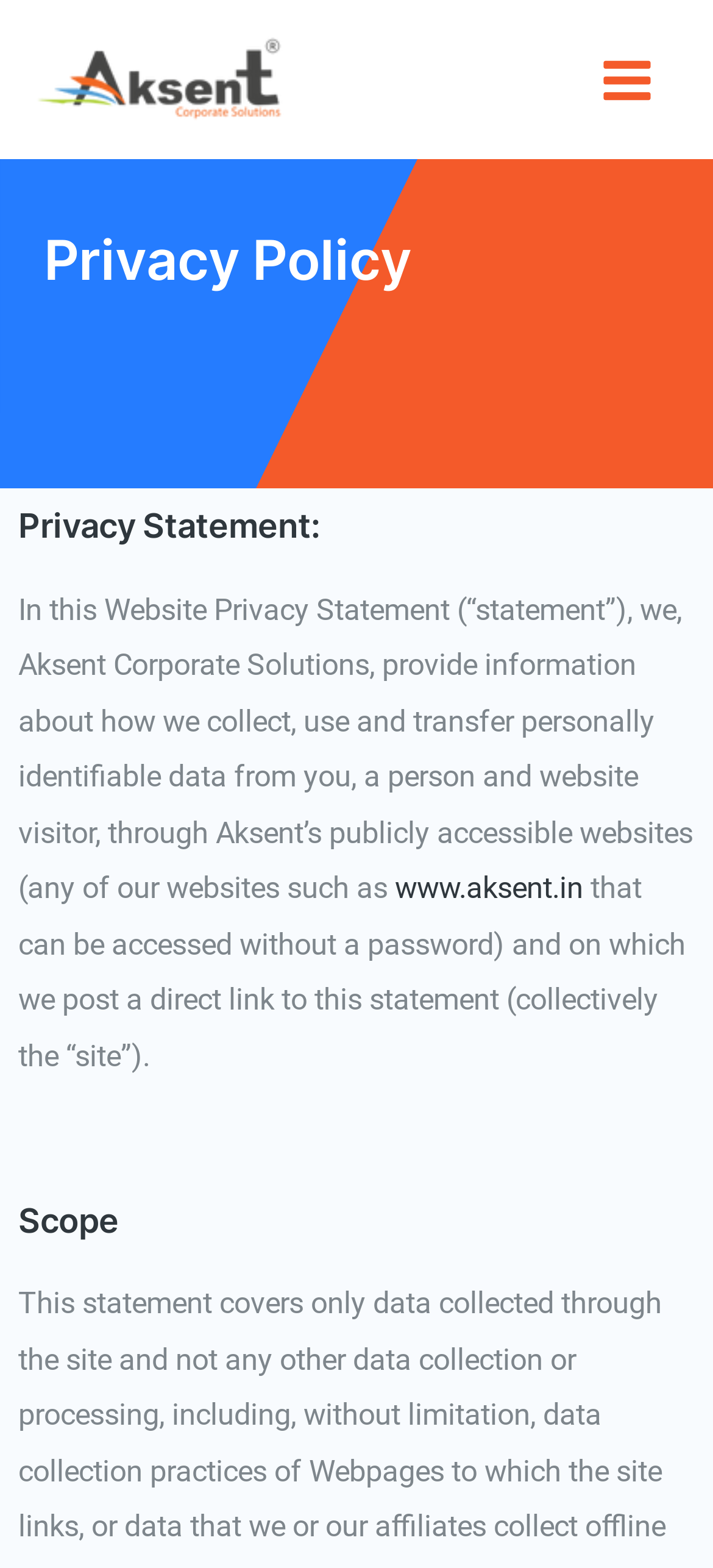Determine the bounding box coordinates of the UI element described by: "Main Menu".

[0.808, 0.019, 0.949, 0.083]